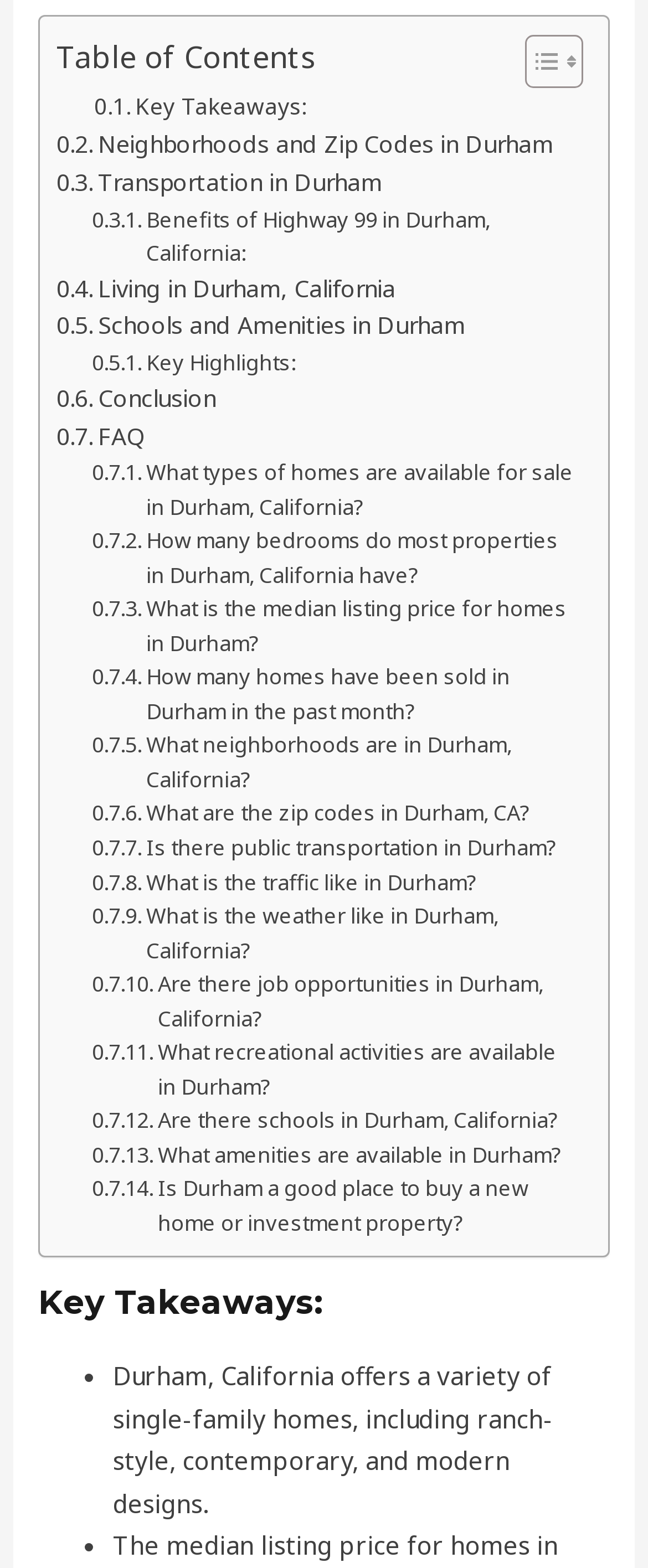Using the description "Key Highlights:", locate and provide the bounding box of the UI element.

[0.142, 0.221, 0.456, 0.242]